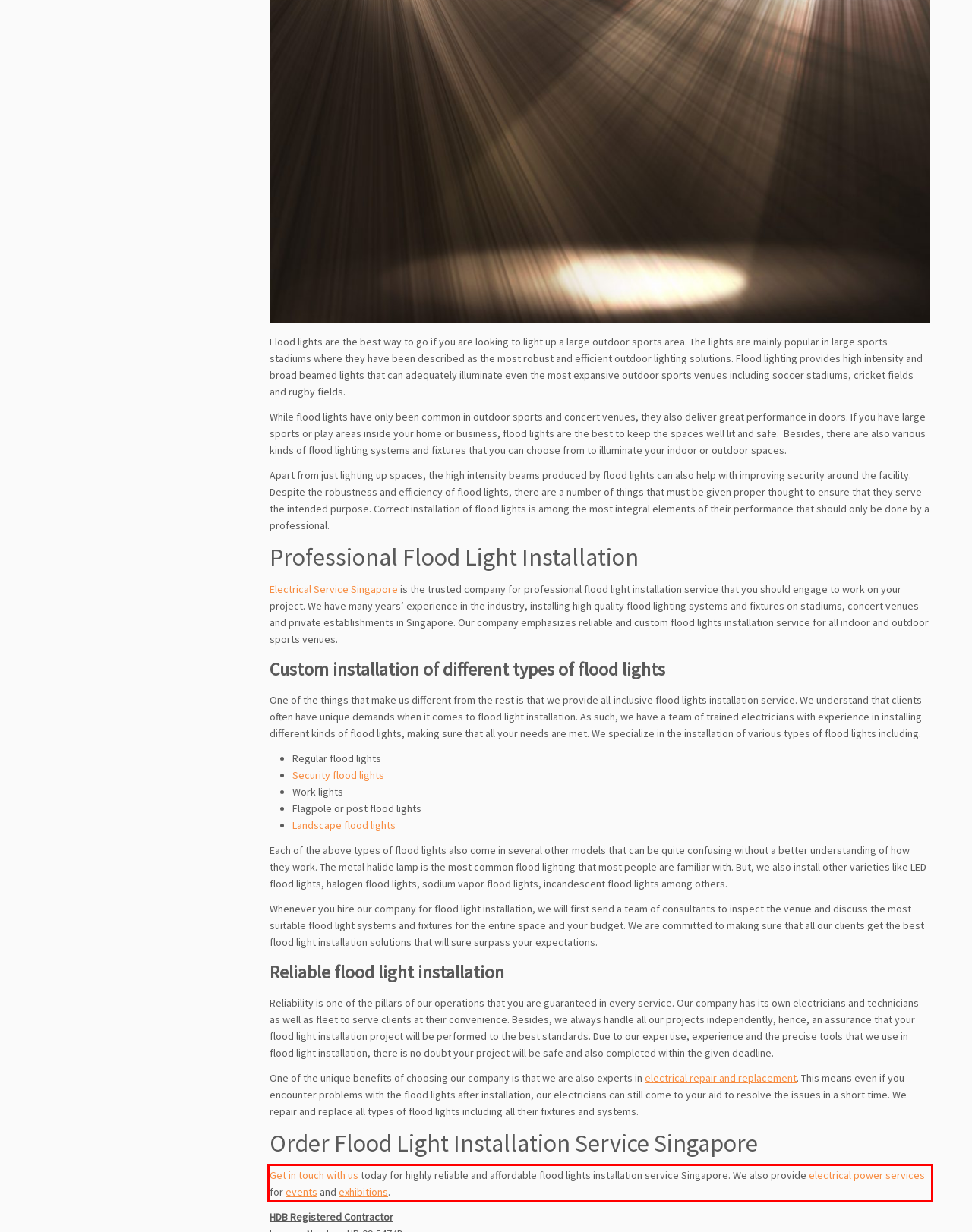Using the provided screenshot of a webpage, recognize and generate the text found within the red rectangle bounding box.

Get in touch with us today for highly reliable and affordable flood lights installation service Singapore. We also provide electrical power services for events and exhibitions.